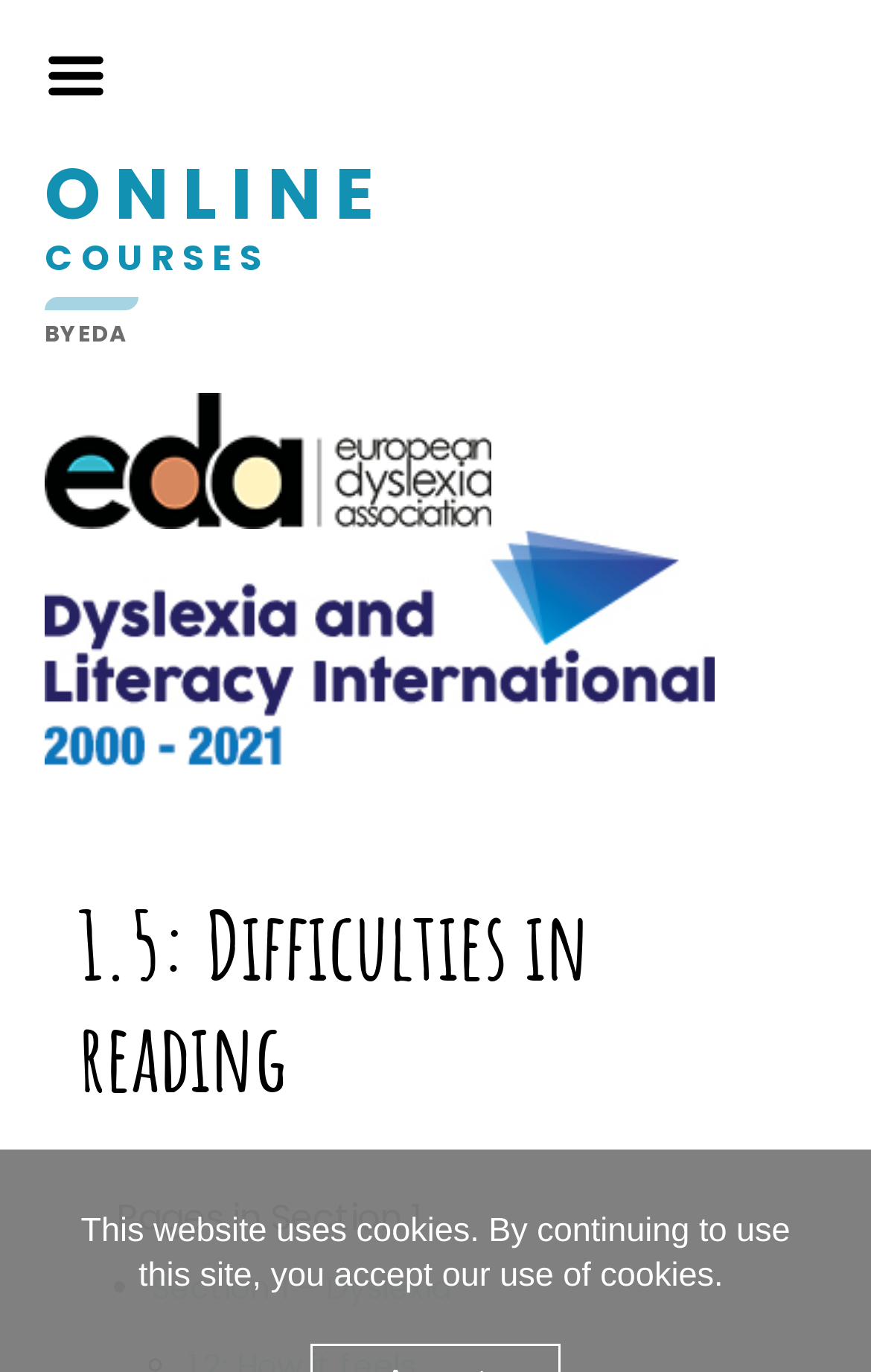How many links are in the top navigation bar?
Give a comprehensive and detailed explanation for the question.

I counted the links in the top navigation bar, which are 'HOME', 'ABOUT', 'COURSES', and 'CONTACT', and found that there are 4 links in total.